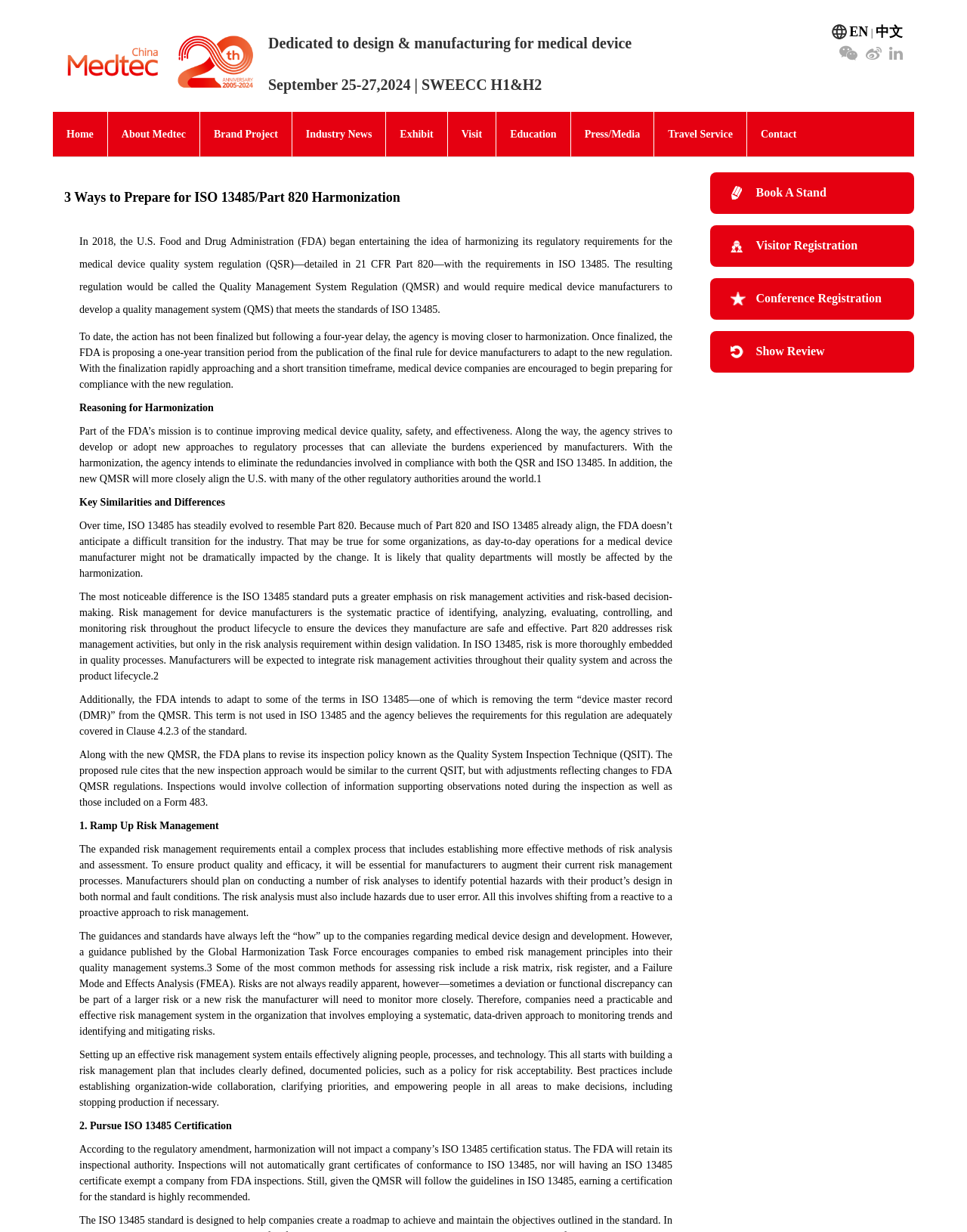Please determine the bounding box coordinates of the element's region to click for the following instruction: "Click the 'Visitor Registration' link".

[0.734, 0.183, 0.945, 0.217]